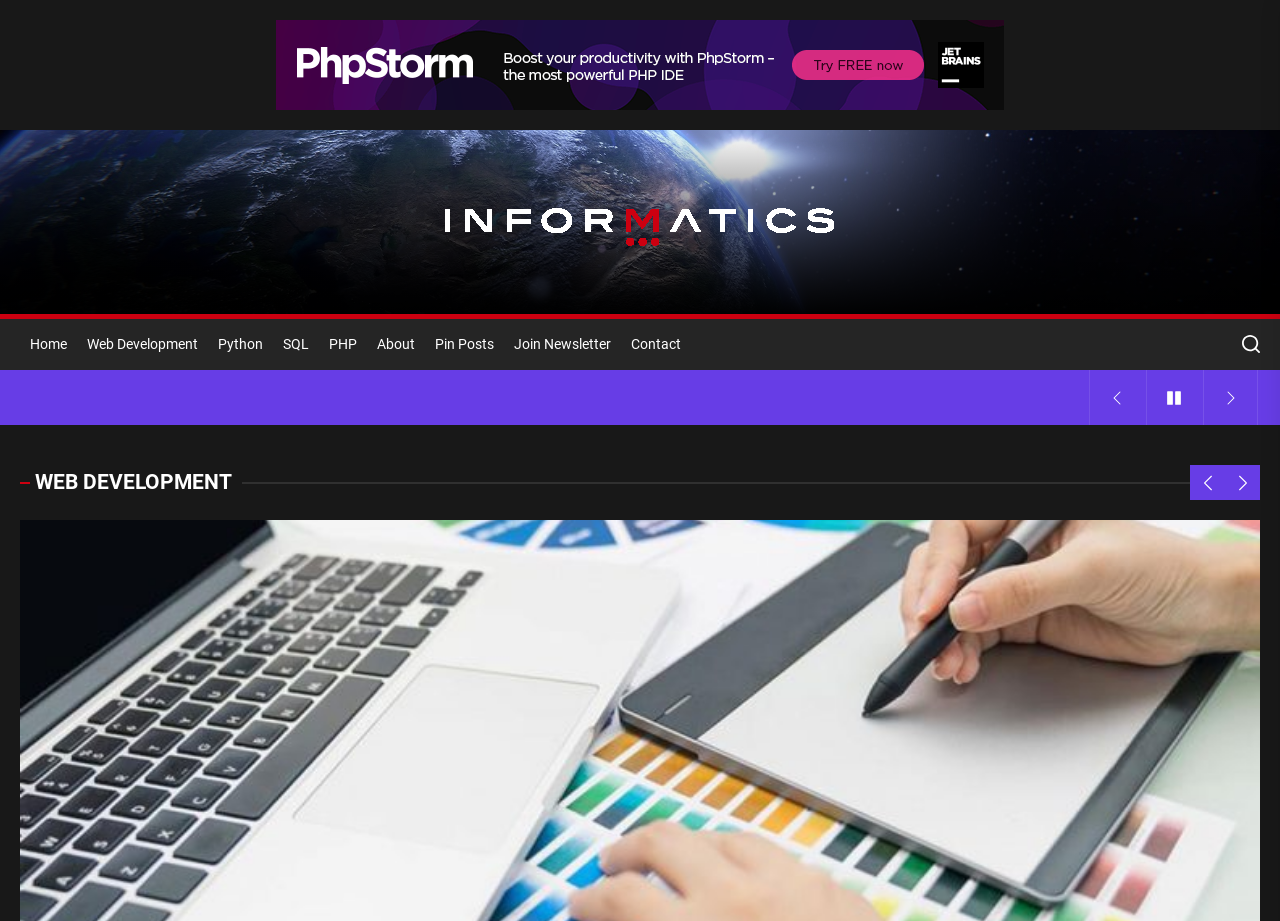Identify the bounding box of the HTML element described here: "parent_node: Informatics". Provide the coordinates as four float numbers between 0 and 1: [left, top, right, bottom].

[0.332, 0.206, 0.668, 0.281]